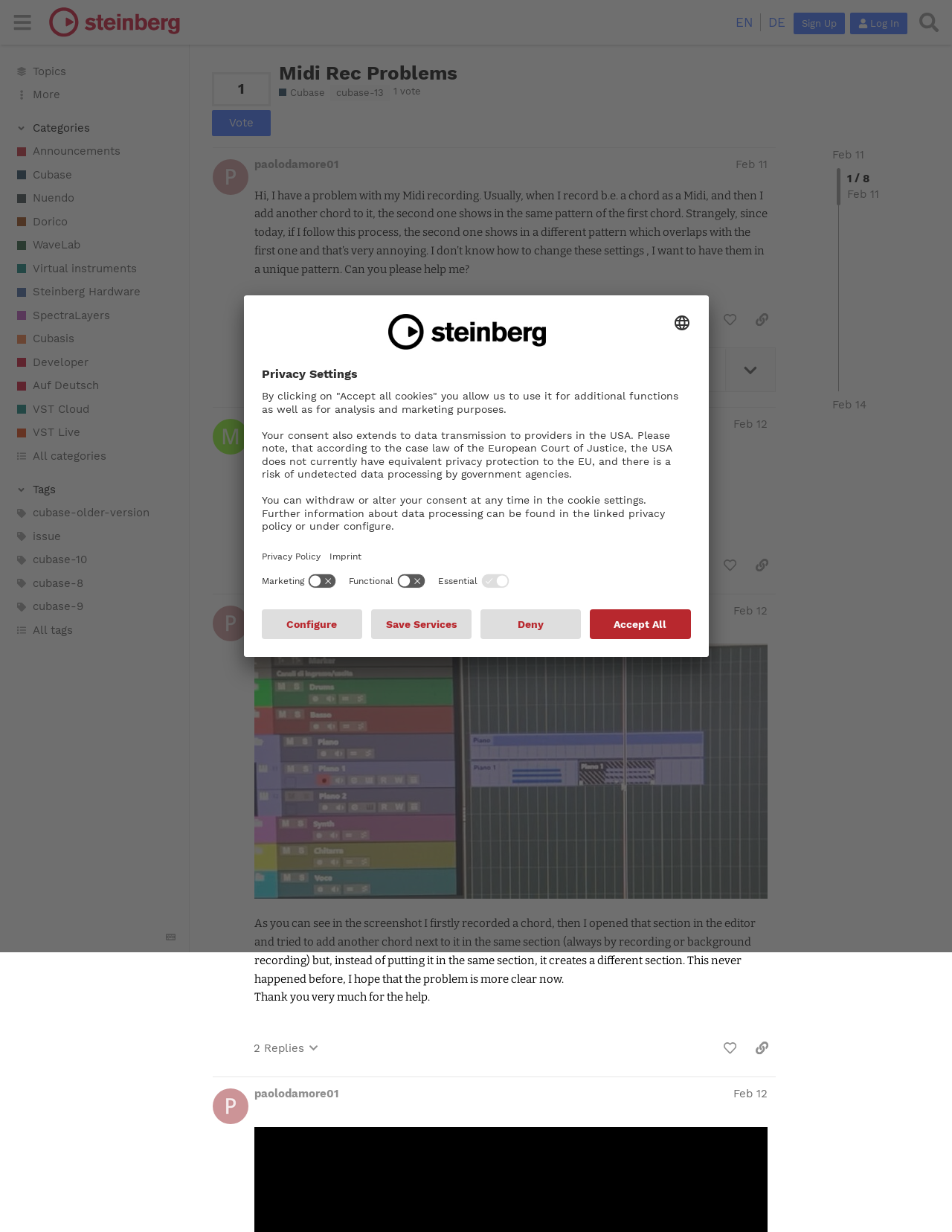How many categories are there in the sidebar?
Could you answer the question in a detailed manner, providing as much information as possible?

I determined the answer by looking at the sidebar section of the webpage, where I counted the number of links with category names, such as 'Announcements', 'Cubase', 'Nuendo', and so on, and found that there are 11 categories in total.